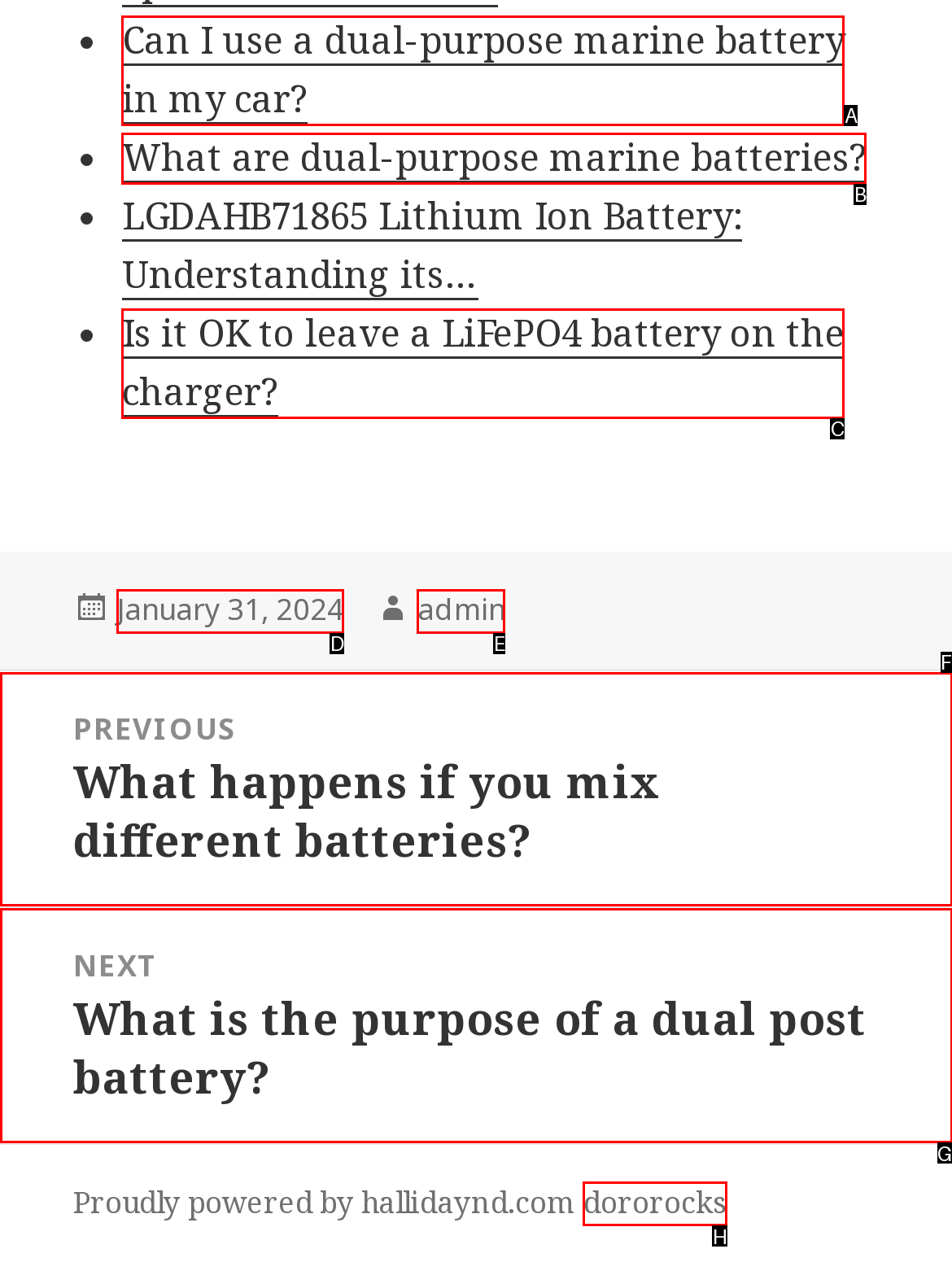Tell me which one HTML element best matches the description: dororocks
Answer with the option's letter from the given choices directly.

H